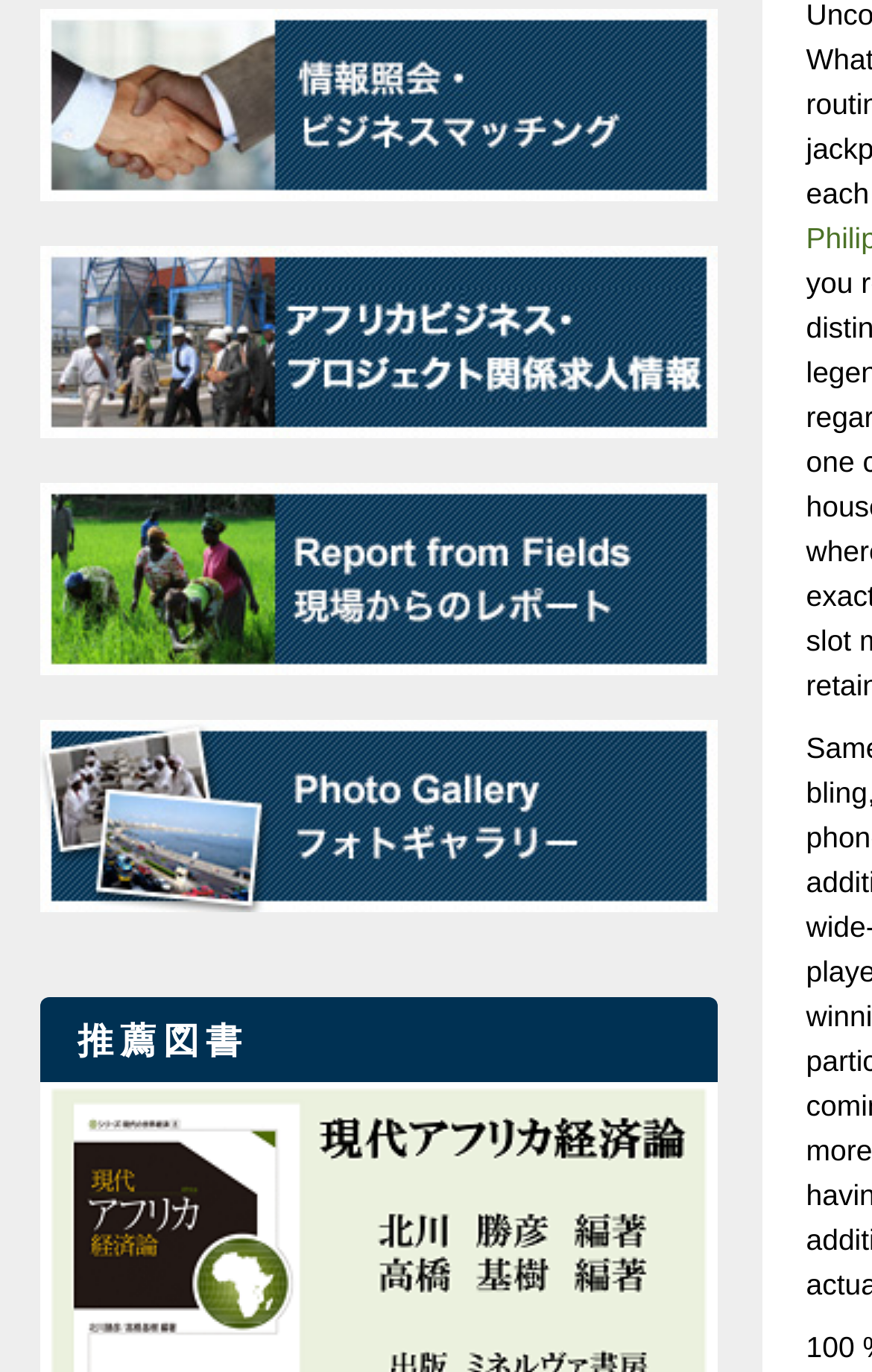Give a one-word or phrase response to the following question: What is the last link on the webpage?

現代アフリカ経済論